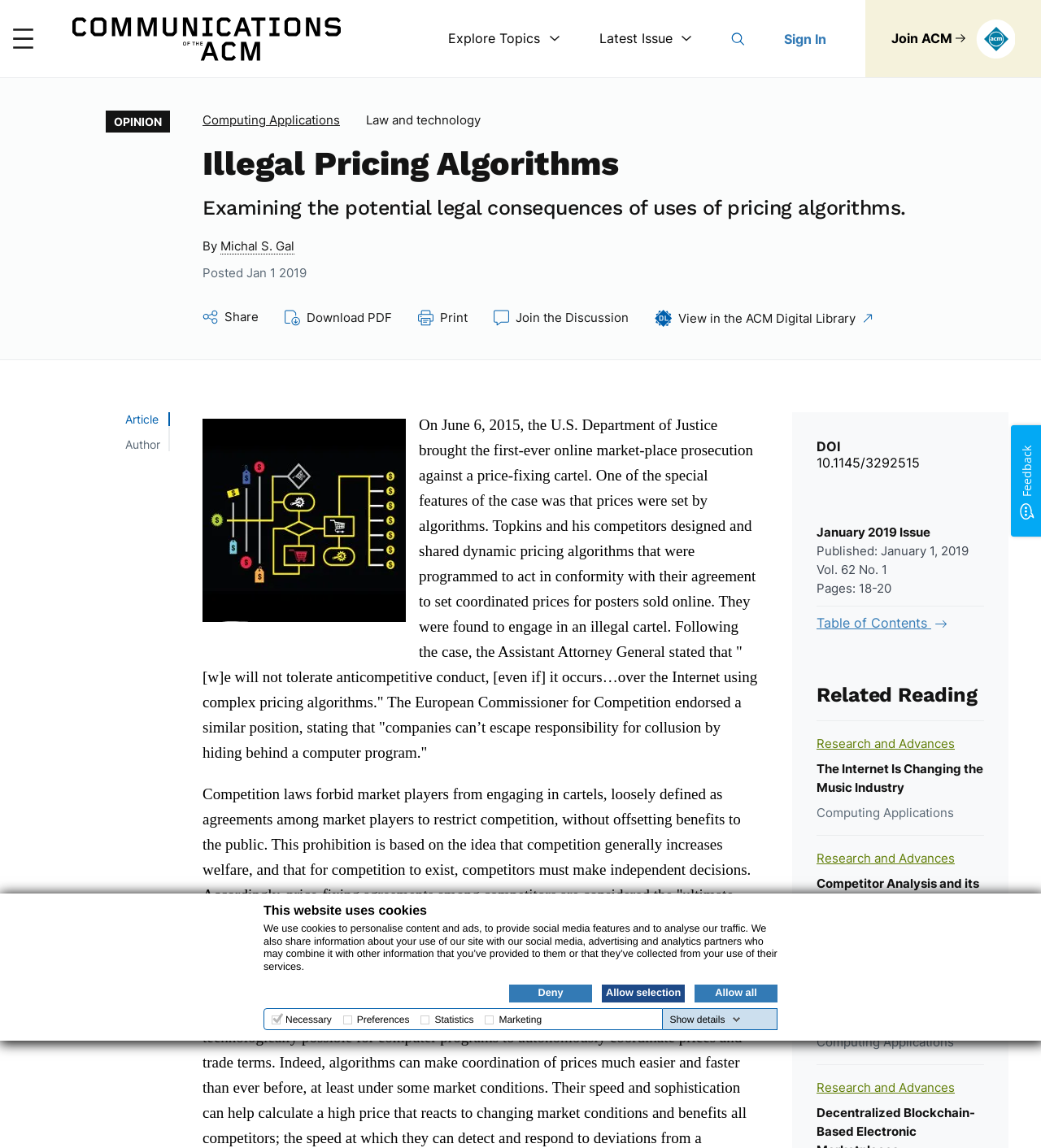What is the name of the author?
Use the image to answer the question with a single word or phrase.

Michal S. Gal